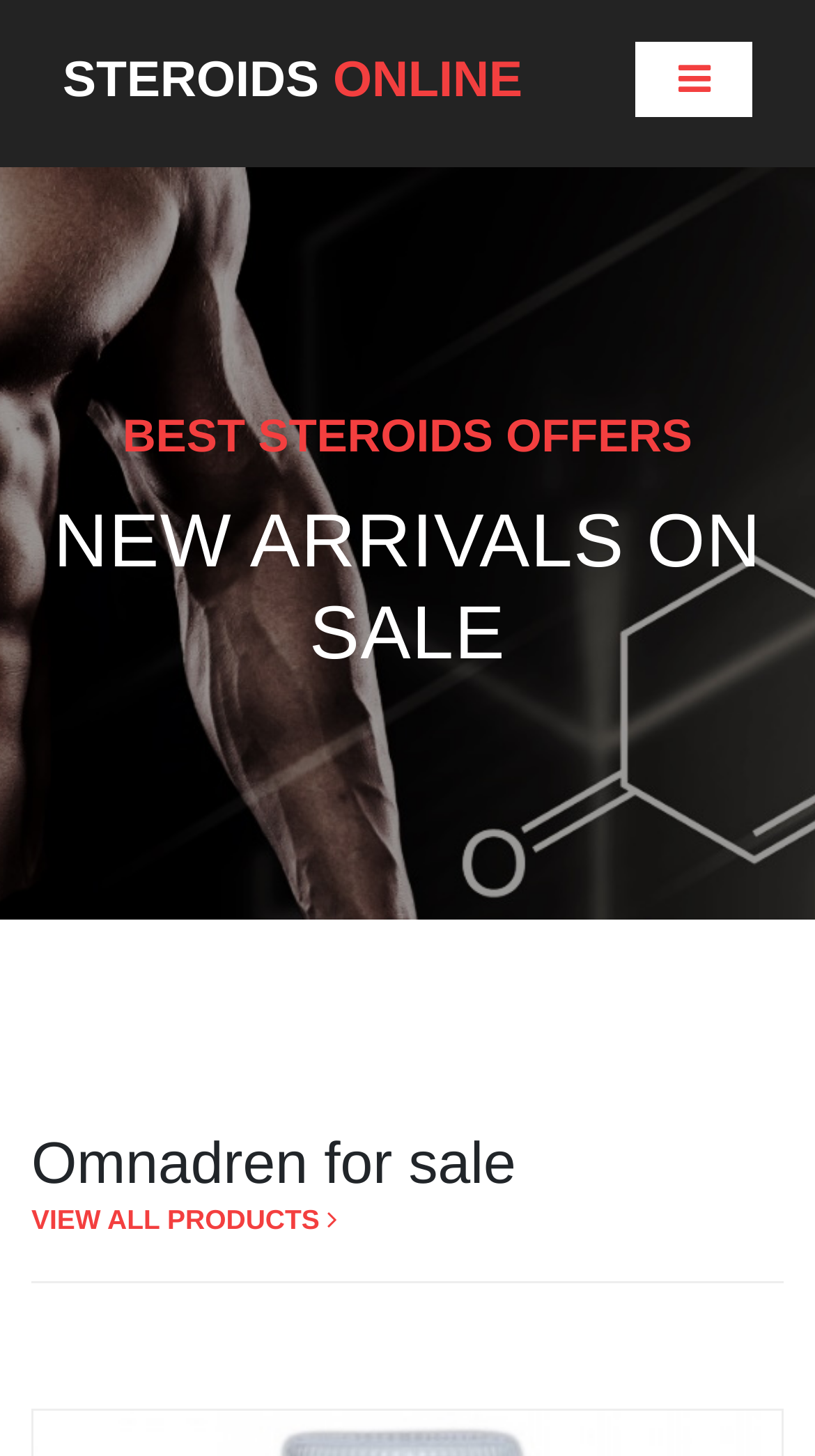Answer the question below in one word or phrase:
How many main sections are on this webpage?

Three